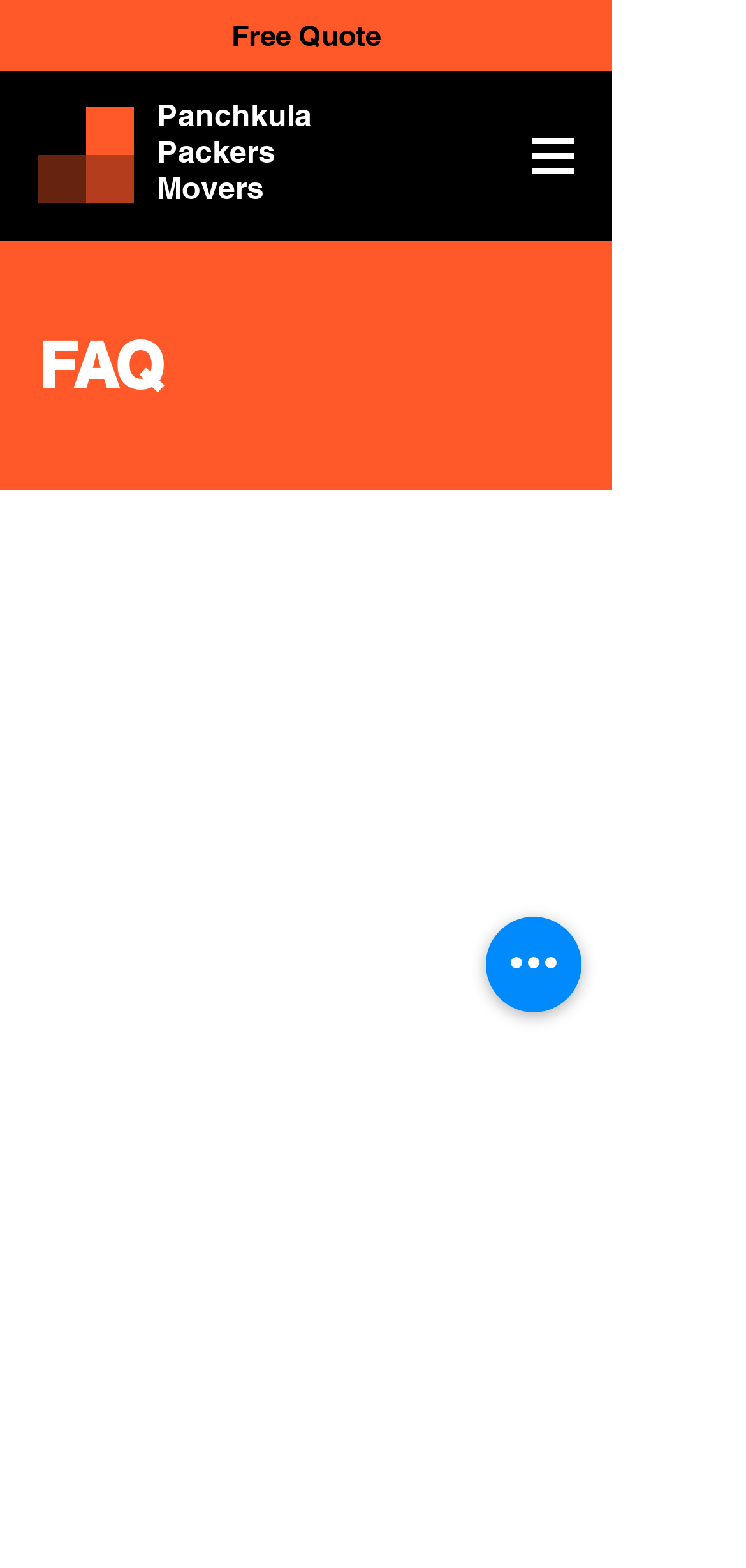Find the bounding box coordinates for the HTML element described in this sentence: "Free Quote". Provide the coordinates as four float numbers between 0 and 1, in the format [left, top, right, bottom].

[0.0, 0.0, 0.821, 0.045]